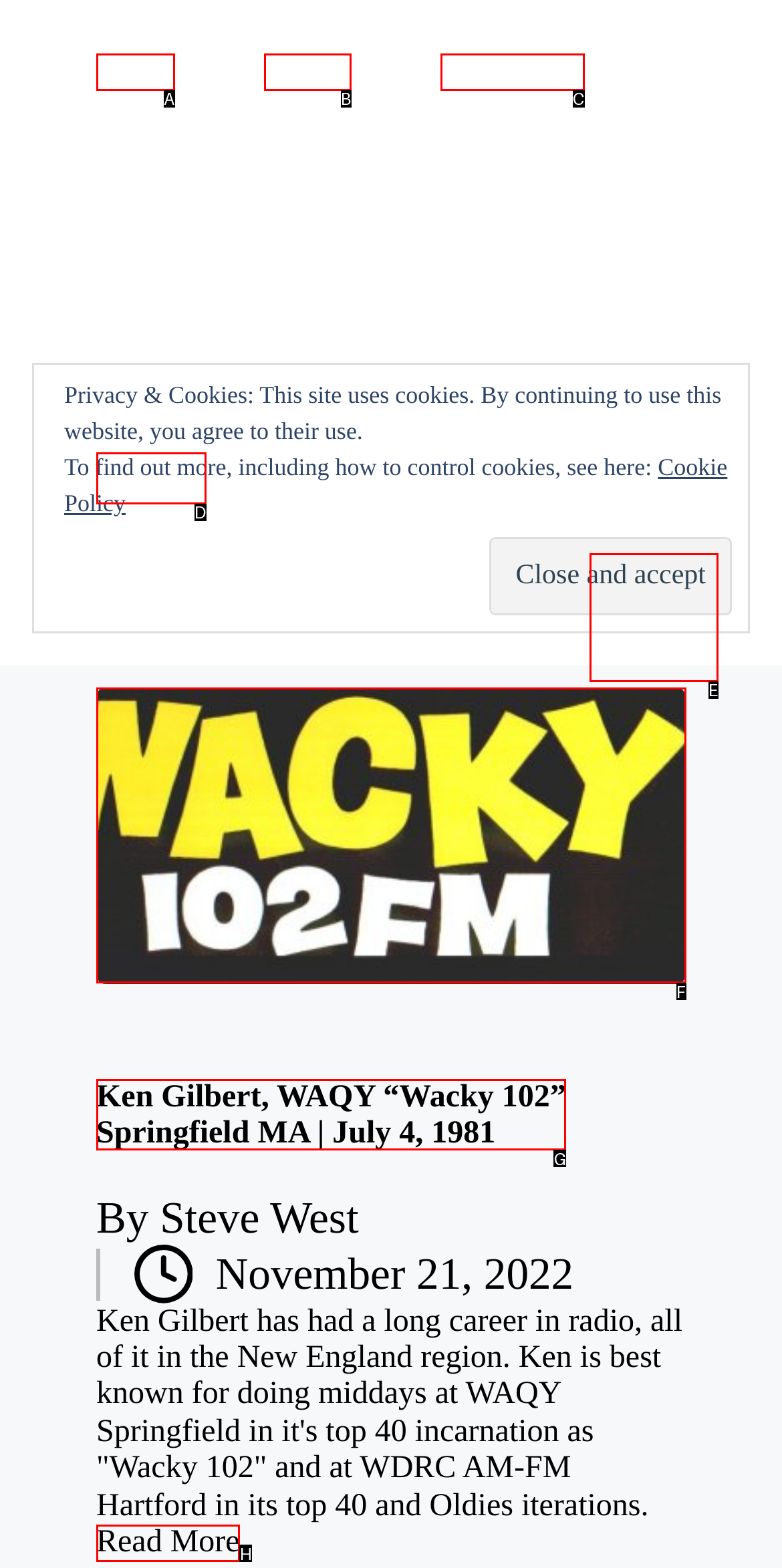Determine which HTML element corresponds to the description: Home. Provide the letter of the correct option.

A